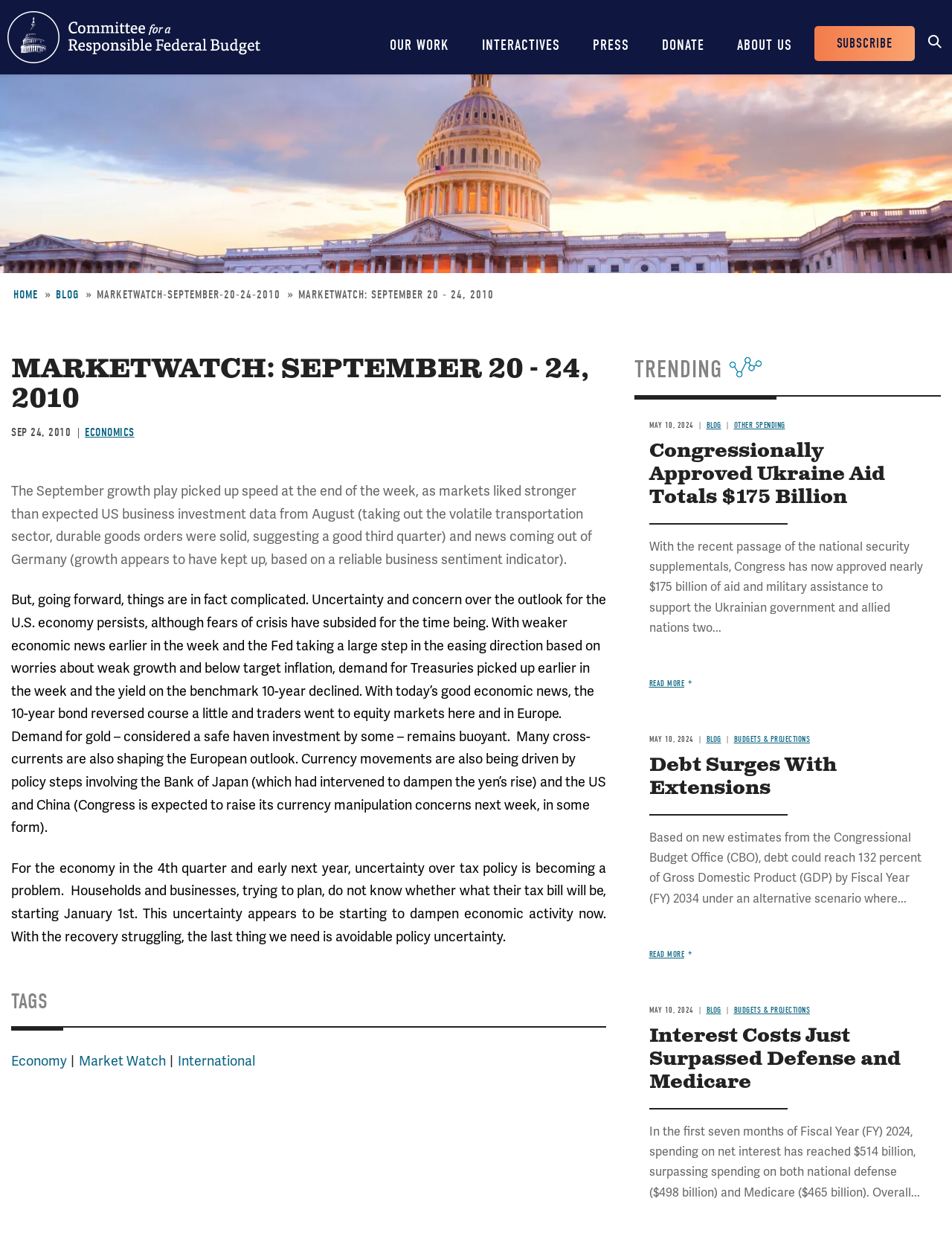Bounding box coordinates are to be given in the format (top-left x, top-left y, bottom-right x, bottom-right y). All values must be floating point numbers between 0 and 1. Provide the bounding box coordinate for the UI element described as: Budgets & Projections

[0.771, 0.595, 0.851, 0.602]